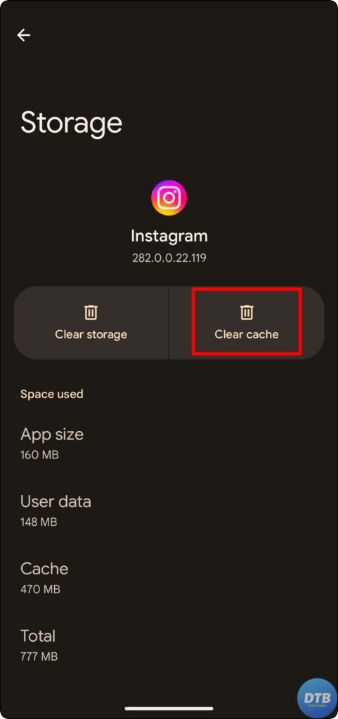Answer the question using only a single word or phrase: 
What is the size of the app?

160 MB